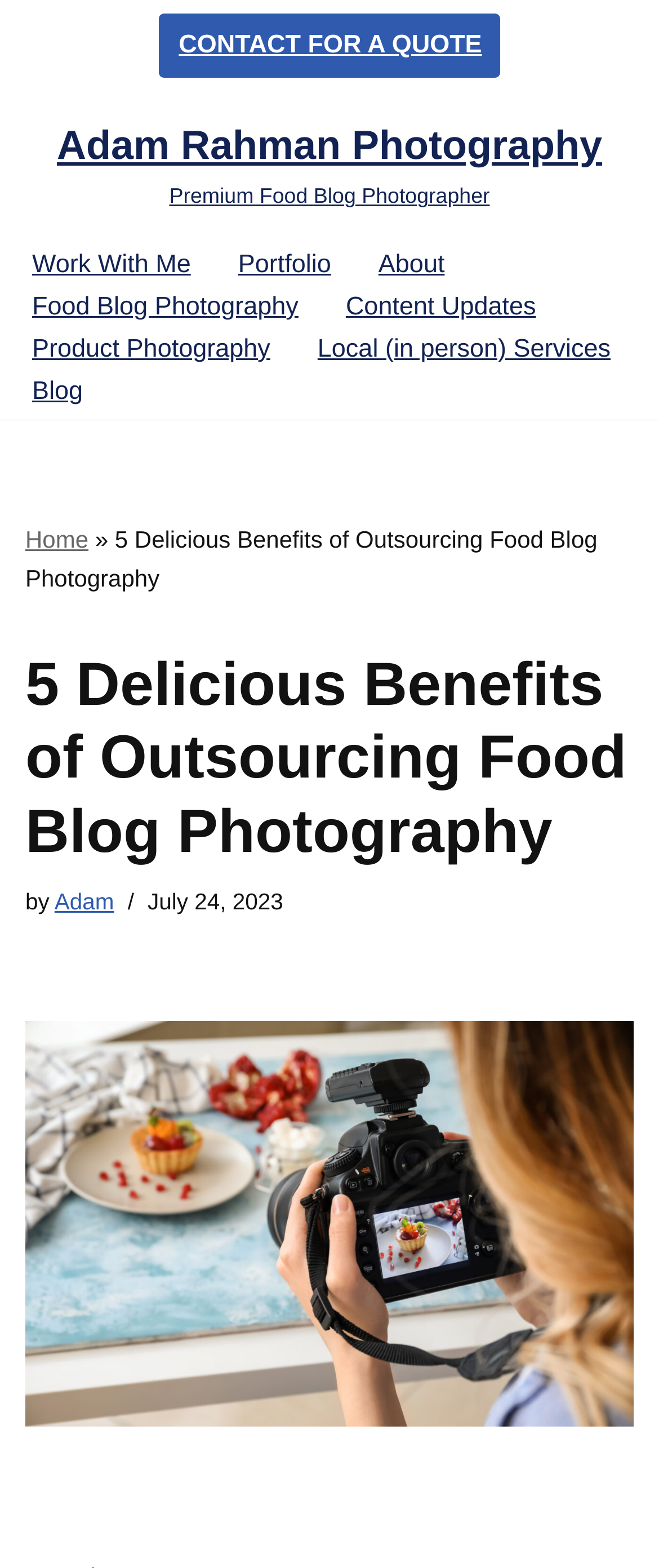Please determine the headline of the webpage and provide its content.

5 Delicious Benefits of Outsourcing Food Blog Photography